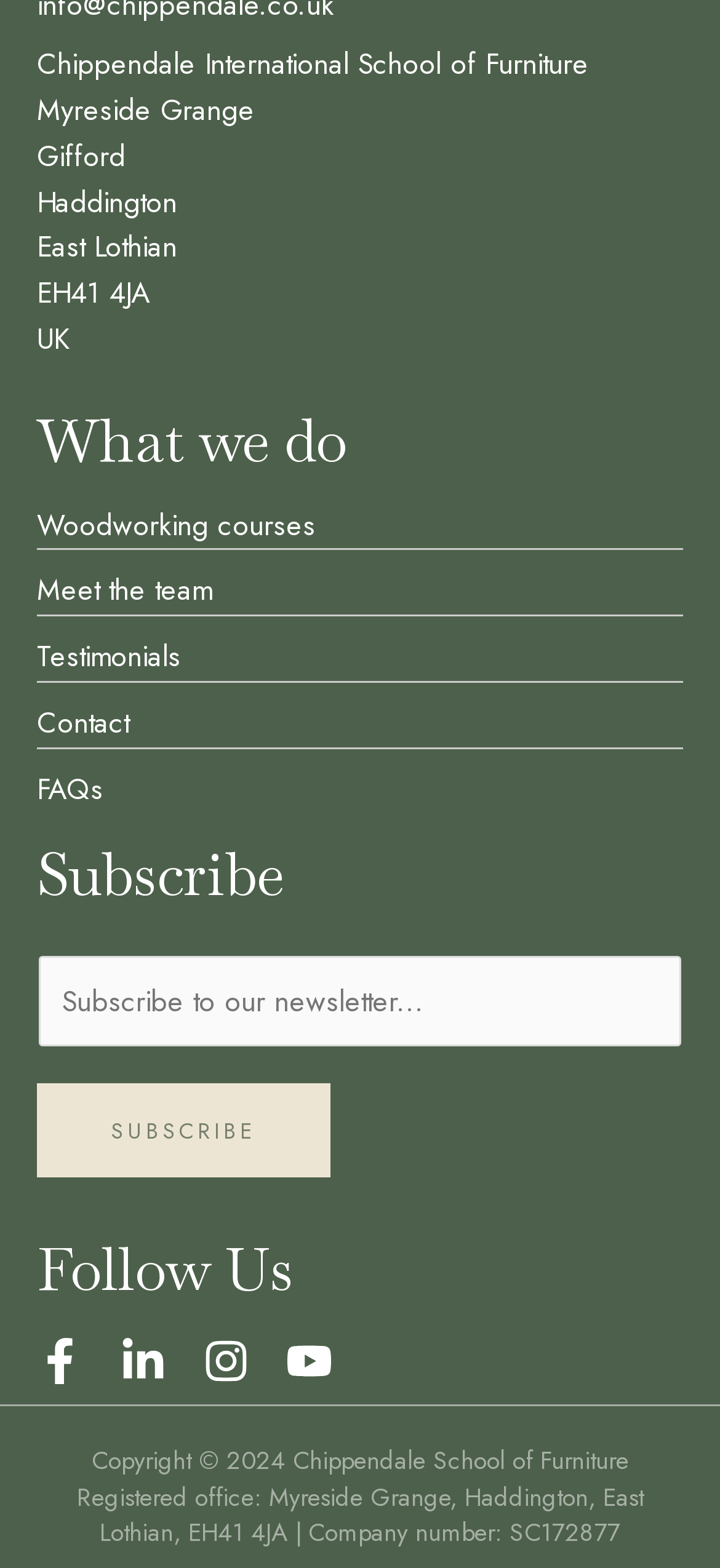What is the address of the school?
Using the details from the image, give an elaborate explanation to answer the question.

The address of the school can be found at the top of the webpage, where it is written in a series of static text elements as 'Myreside Grange', 'Haddington', 'East Lothian', and 'EH41 4JA'.